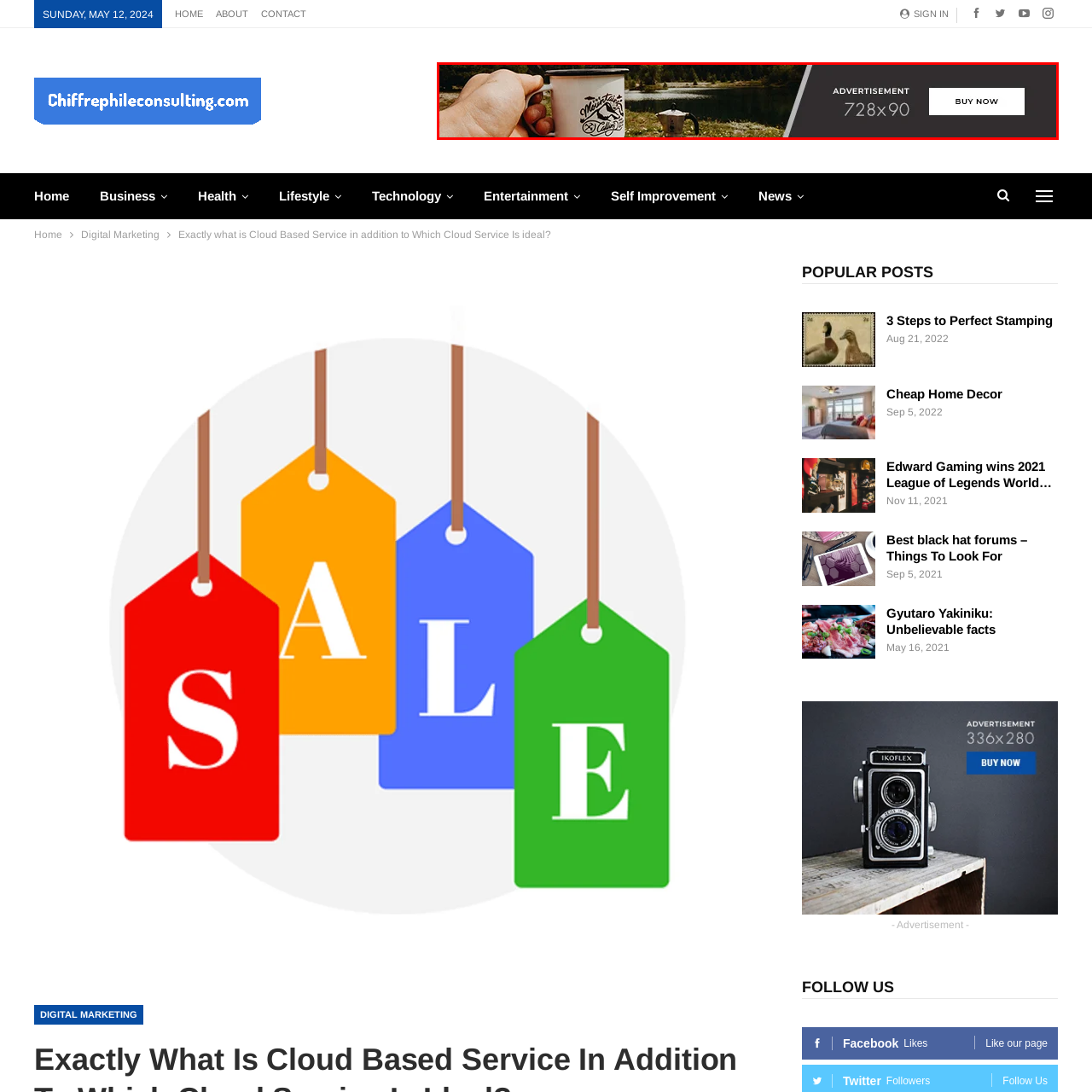Describe in detail the portion of the image that is enclosed within the red boundary.

This advertisement banner features a scenic outdoor setting, showcasing a hand holding a coffee mug adorned with the text "Mountain's Coffee Co." in a rustic font. The mug is positioned prominently, indicating a moment of enjoyment, perhaps during a leisurely morning coffee by a serene lake. In the background, a classic coffee pot sits beside a patch of greenery, enhancing the outdoorsy vibe. The image is framed by a sleek, dark overlay that includes the text "ADVERTISEMENT" and dimensions of "728x90," along with a prominent "BUY NOW" button encouraging immediate action. This captivating visual is designed to evoke a sense of adventure and relaxation, appealing to outdoor enthusiasts and coffee lovers alike.